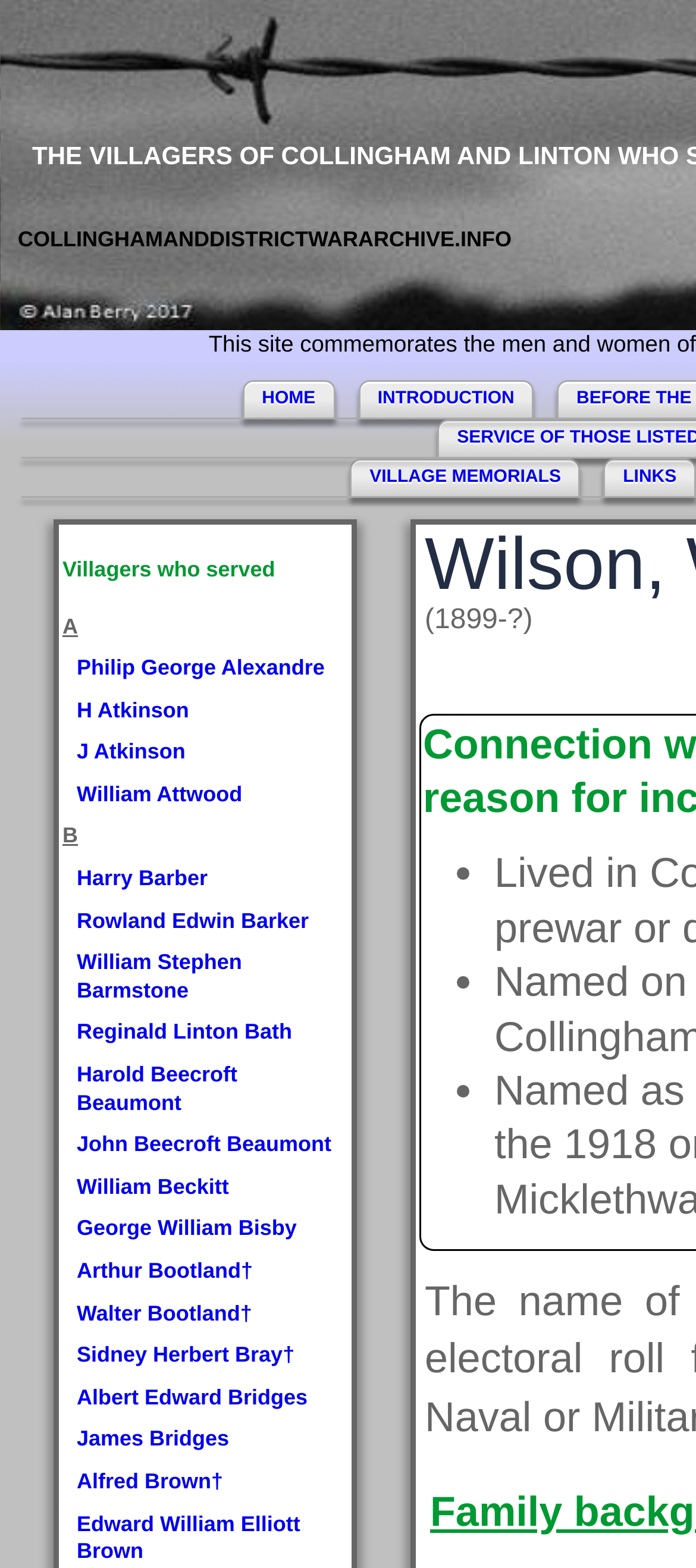Examine the screenshot and answer the question in as much detail as possible: What is the significance of the † symbol next to some names?

The † symbol next to some names, such as 'Arthur Bootland†' and 'Walter Bootland†', likely indicates that these individuals died, possibly during World War One.